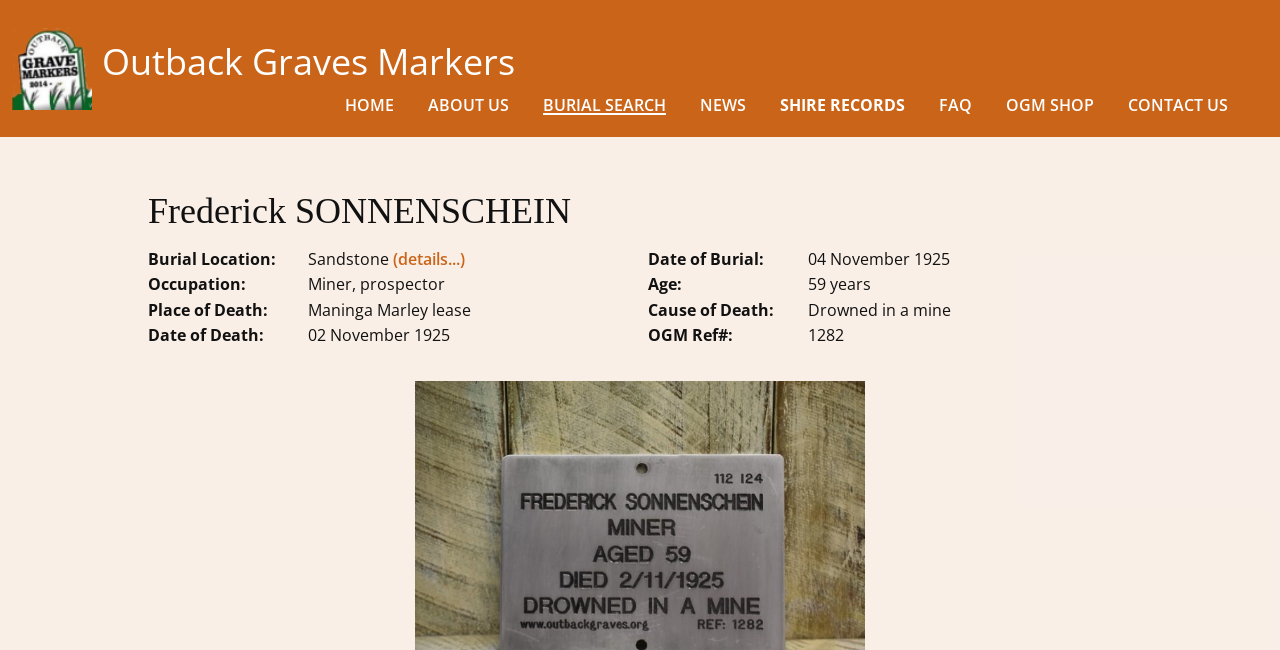Give a one-word or short-phrase answer to the following question: 
What is the OGM Ref# of Frederick Sonnenschein's burial record?

1282